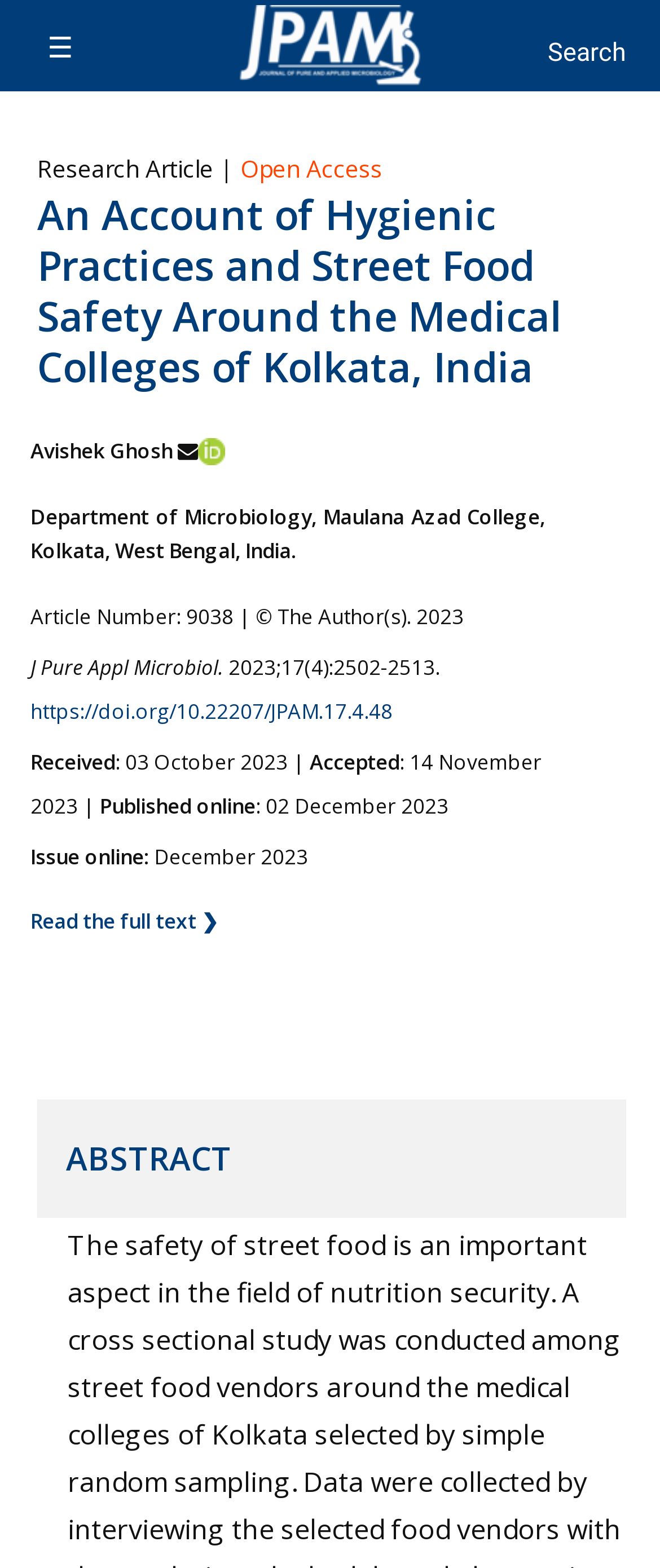Provide an in-depth caption for the contents of the webpage.

The webpage appears to be a research article from the Journal of Pure and Applied Microbiology. At the top left, there is a navigation menu icon represented by '☰'. On the top right, there is a search link. 

Below the navigation menu, there are two lines of text. The first line indicates that the article is a research article and is open access. The second line displays the title of the article, "An Account of Hygienic Practices and Street Food Safety Around the Medical Colleges of Kolkata, India". 

Following the title, there is information about the author, Avishek Ghosh, and his affiliation, Department of Microbiology, Maulana Azad College, Kolkata, West Bengal, India. There is also a link to the author's profile.

The article's metadata is presented, including the article number, copyright information, journal title, publication date, and DOI link. The article's publication history is also provided, including the dates of receipt, acceptance, and online publication.

At the bottom of the page, there is an abstract section, marked by the heading "ABSTRACT". However, the abstract text itself is not provided in the accessibility tree. There is a link to "Read the full text ❯" at the bottom left, suggesting that the full article is available to read.